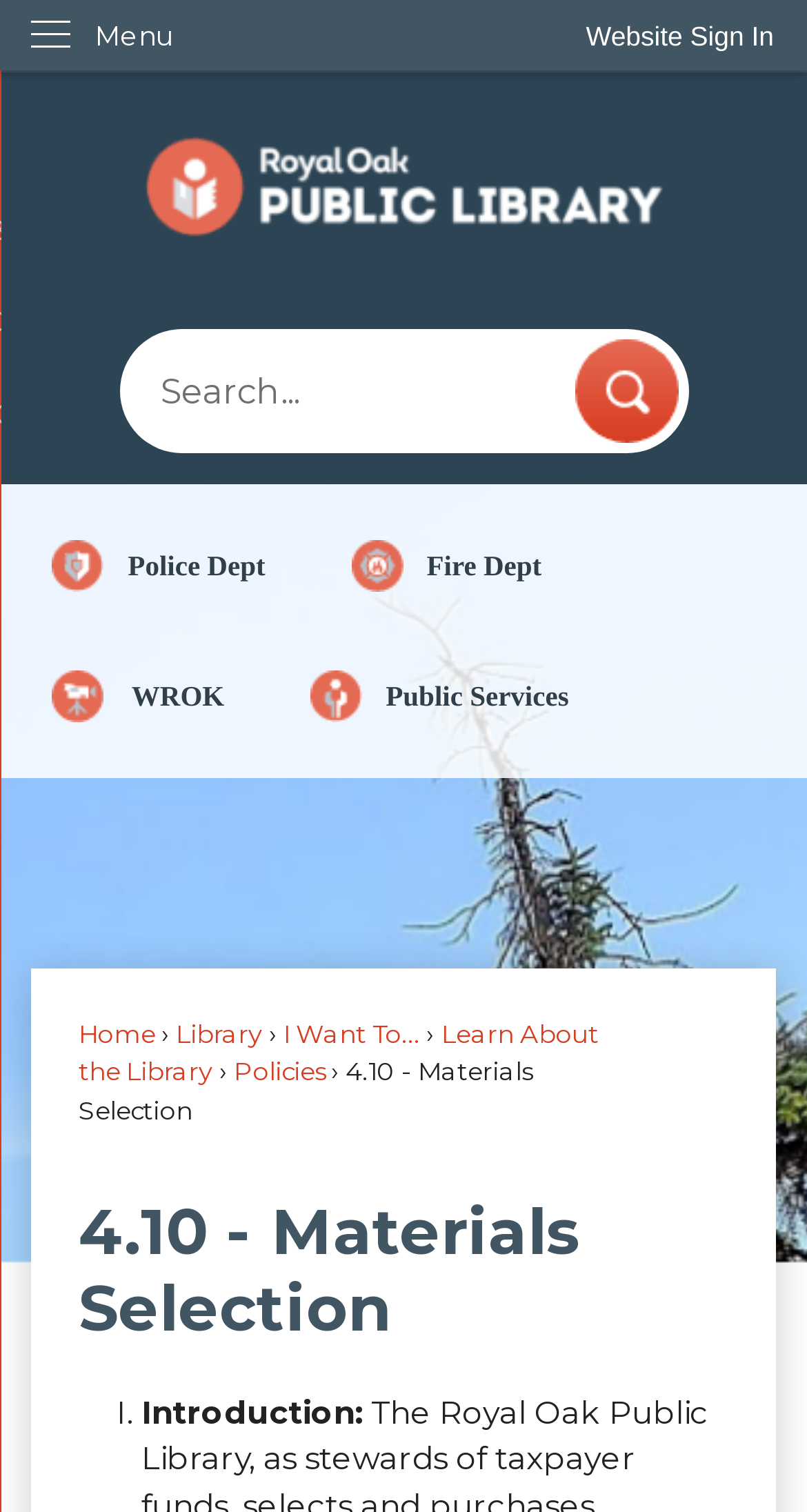Provide your answer in one word or a succinct phrase for the question: 
What is the text of the first link on the webpage?

Skip to Main Content